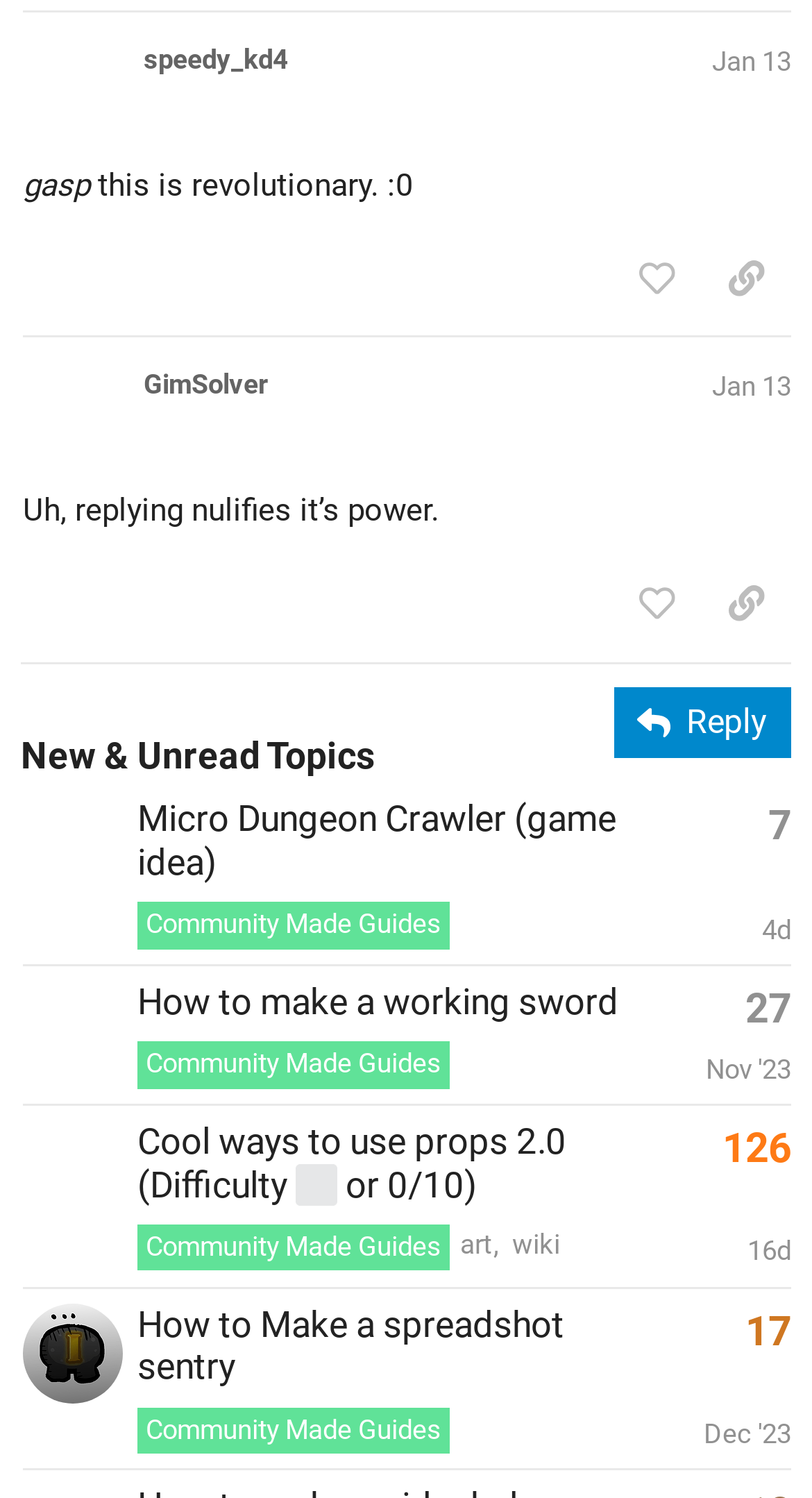Using a single word or phrase, answer the following question: 
What is the date of the last reply in the first topic?

Jun 9, 2024 4:29 am